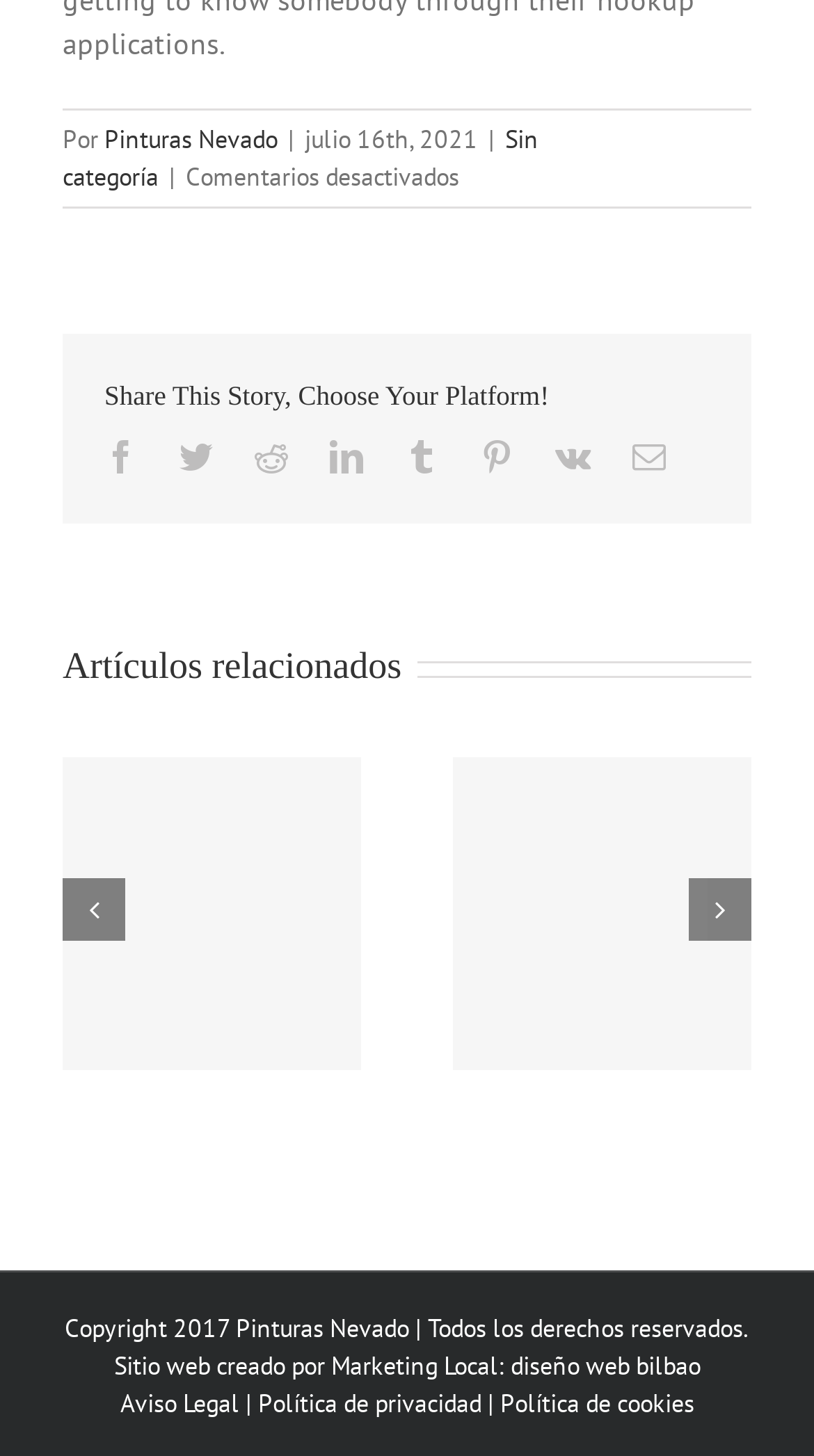Please identify the bounding box coordinates for the region that you need to click to follow this instruction: "Click on the Facebook link".

[0.128, 0.302, 0.169, 0.325]